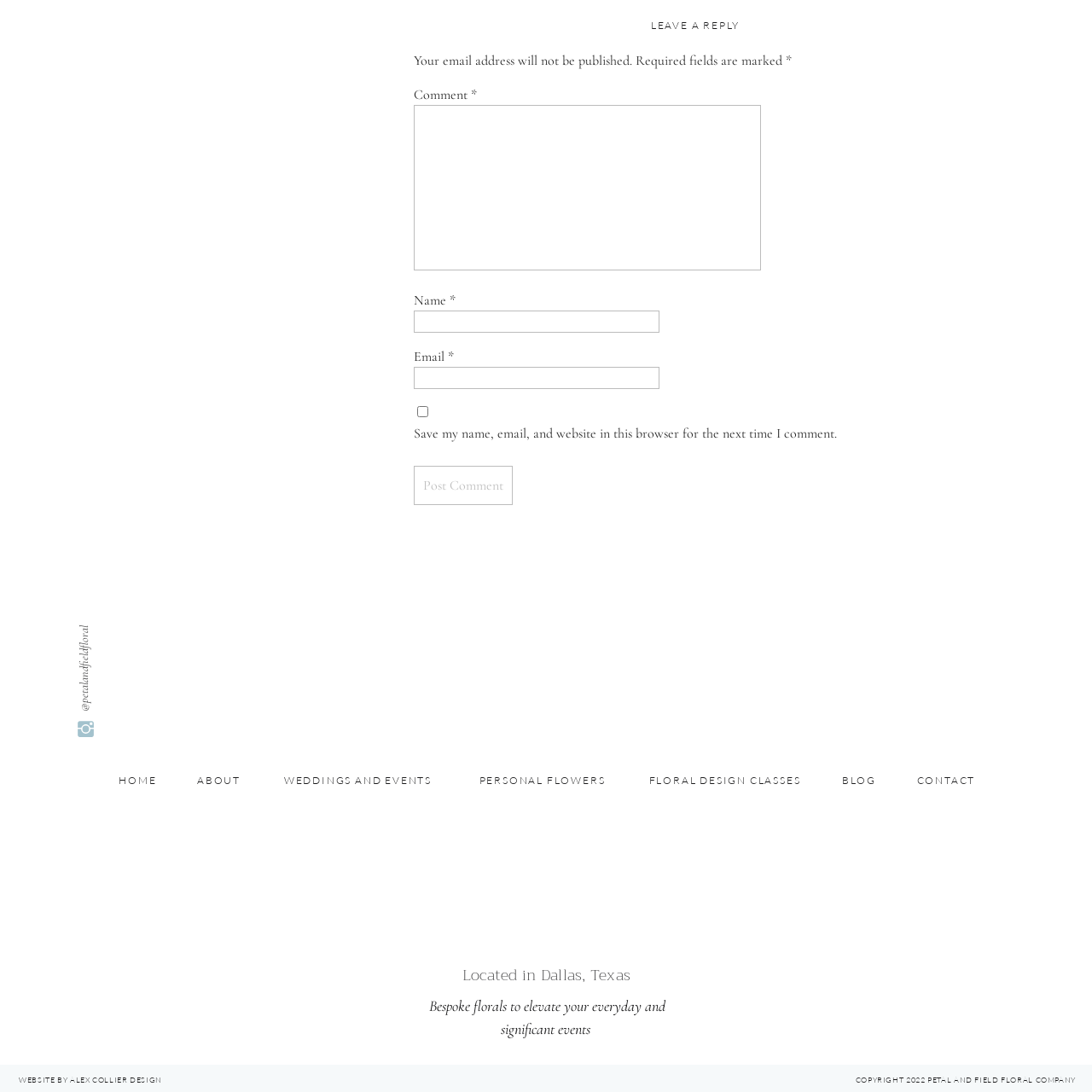Please examine the section highlighted with a blue border and provide a thorough response to the following question based on the visual information: 
What is the purpose of the 'Leave a Reply' section?

The 'Leave a Reply' section is designed to encourage users to engage with the community by leaving comments, which suggests that the purpose of this section is to facilitate interaction and discussion among users.